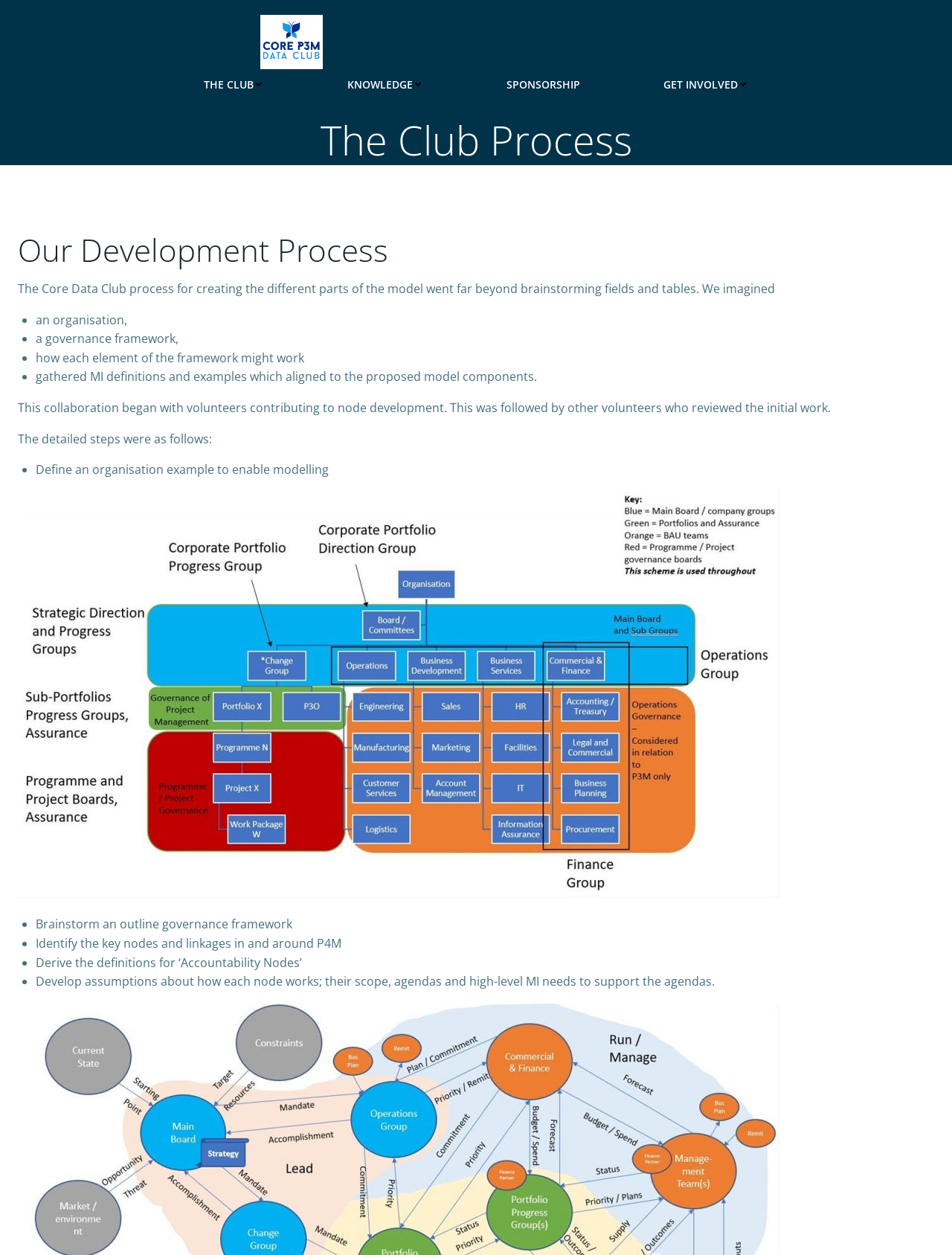How many steps are involved in the detailed process?
Look at the image and respond to the question as thoroughly as possible.

By examining the list markers and corresponding static text elements, I counted a total of 7 steps involved in the detailed process. These steps include defining an organisation example, brainstorming an outline governance framework, identifying key nodes and linkages, deriving definitions for 'Accountability Nodes', developing assumptions about how each node works, and gathering MI definitions and examples.